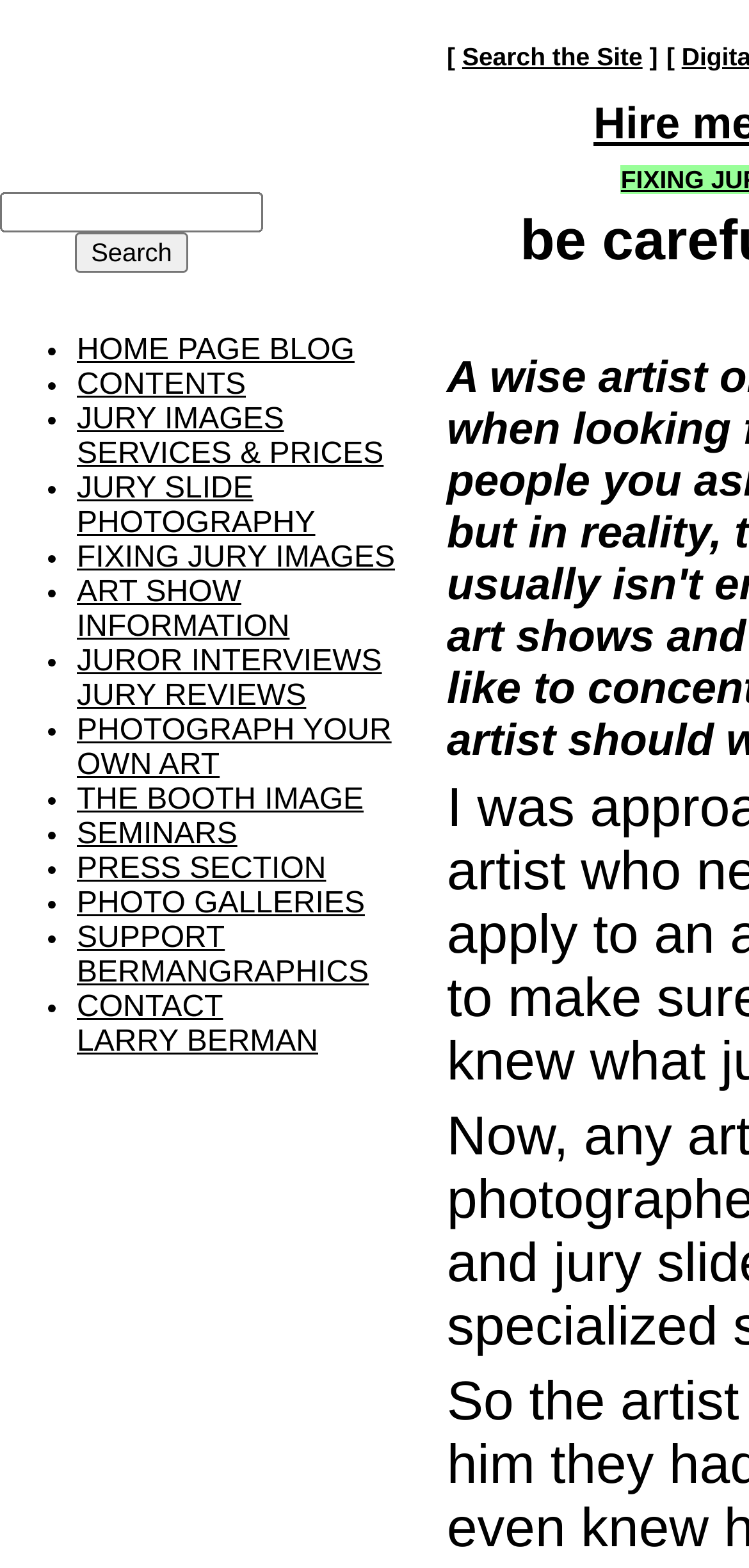Determine the bounding box coordinates for the area that should be clicked to carry out the following instruction: "Search for something".

[0.0, 0.122, 0.351, 0.148]